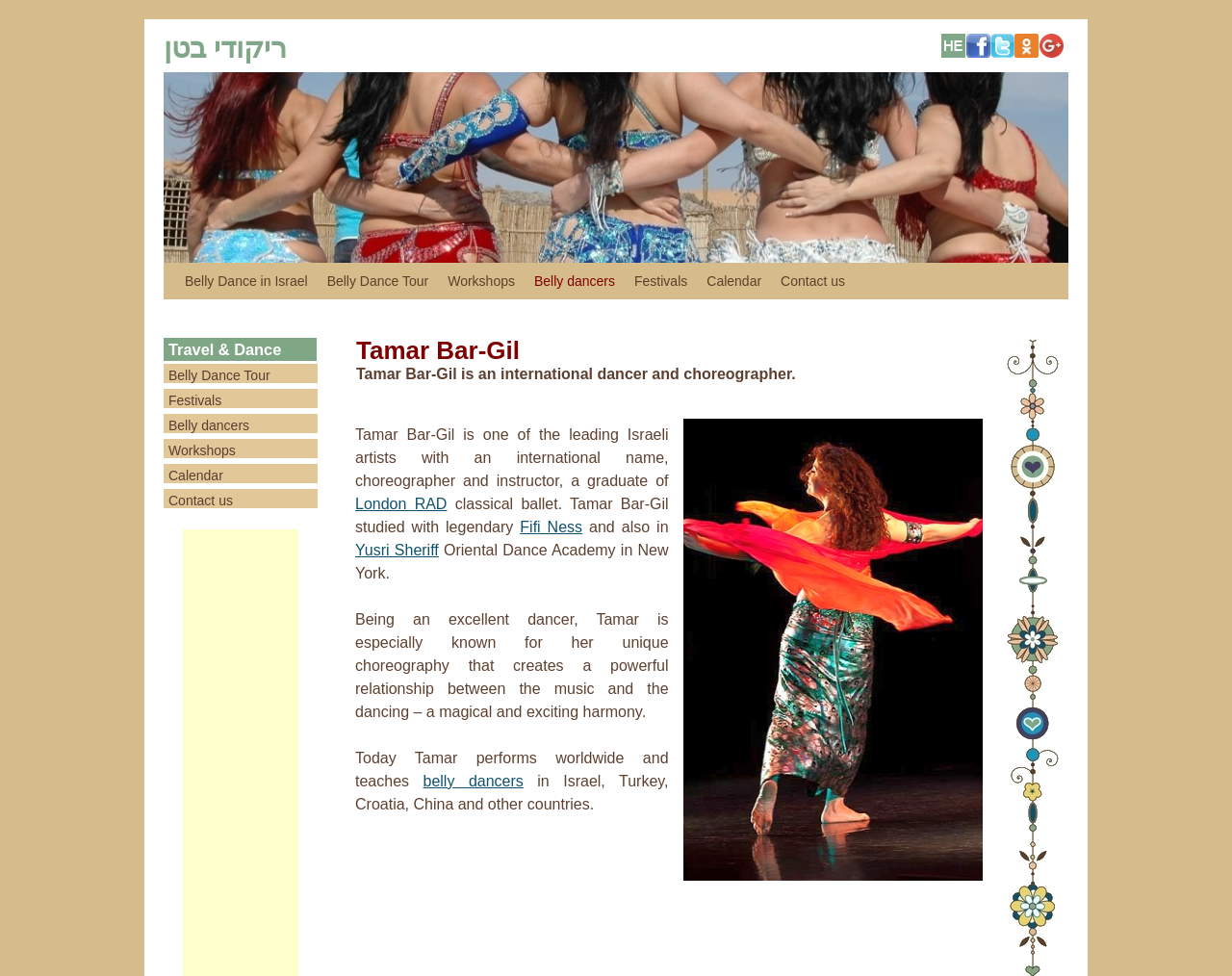Please determine the bounding box coordinates of the clickable area required to carry out the following instruction: "Learn about Workshops". The coordinates must be four float numbers between 0 and 1, represented as [left, top, right, bottom].

[0.356, 0.269, 0.426, 0.307]